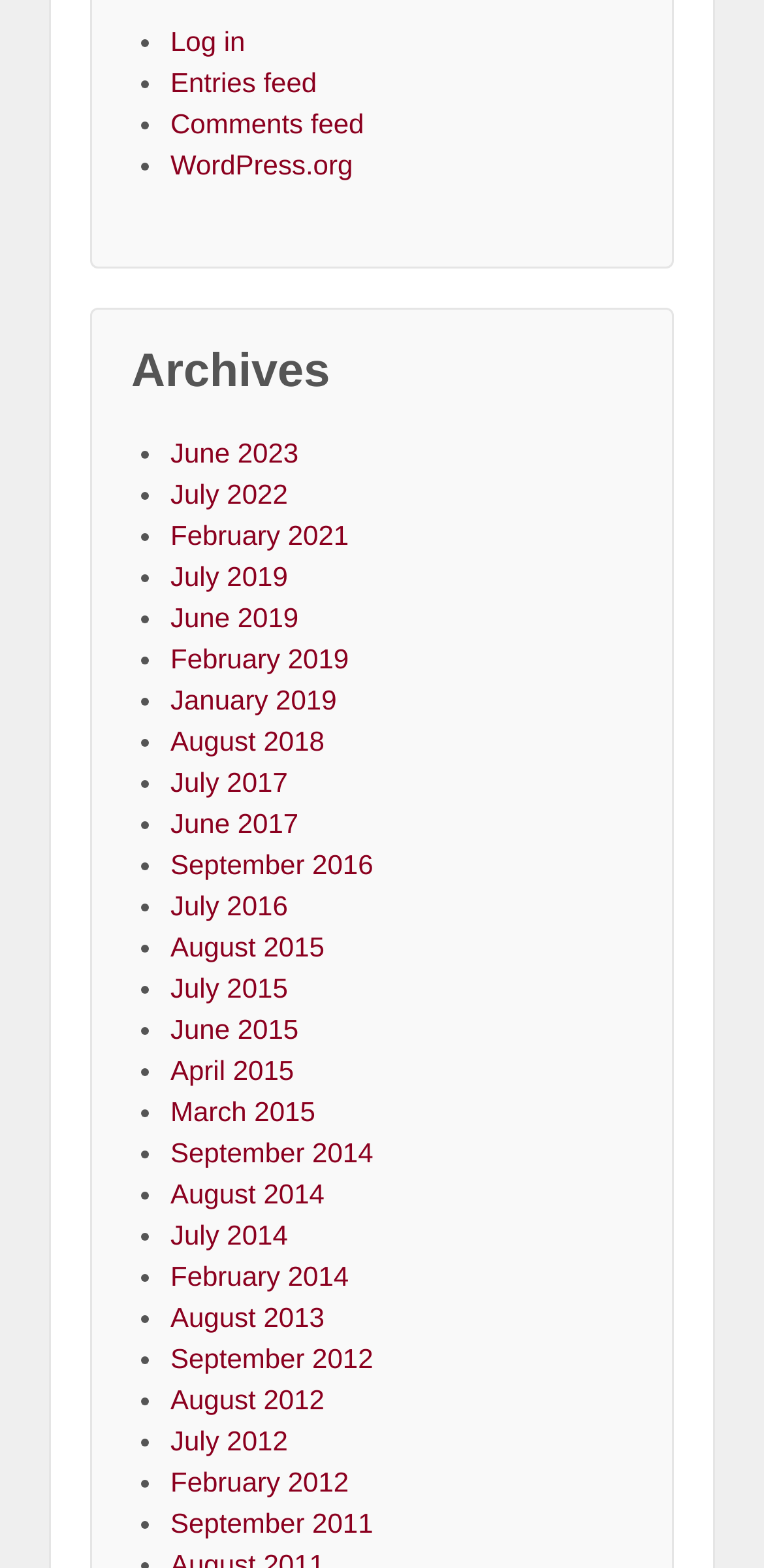Please give a one-word or short phrase response to the following question: 
How many links are there in the top section?

4